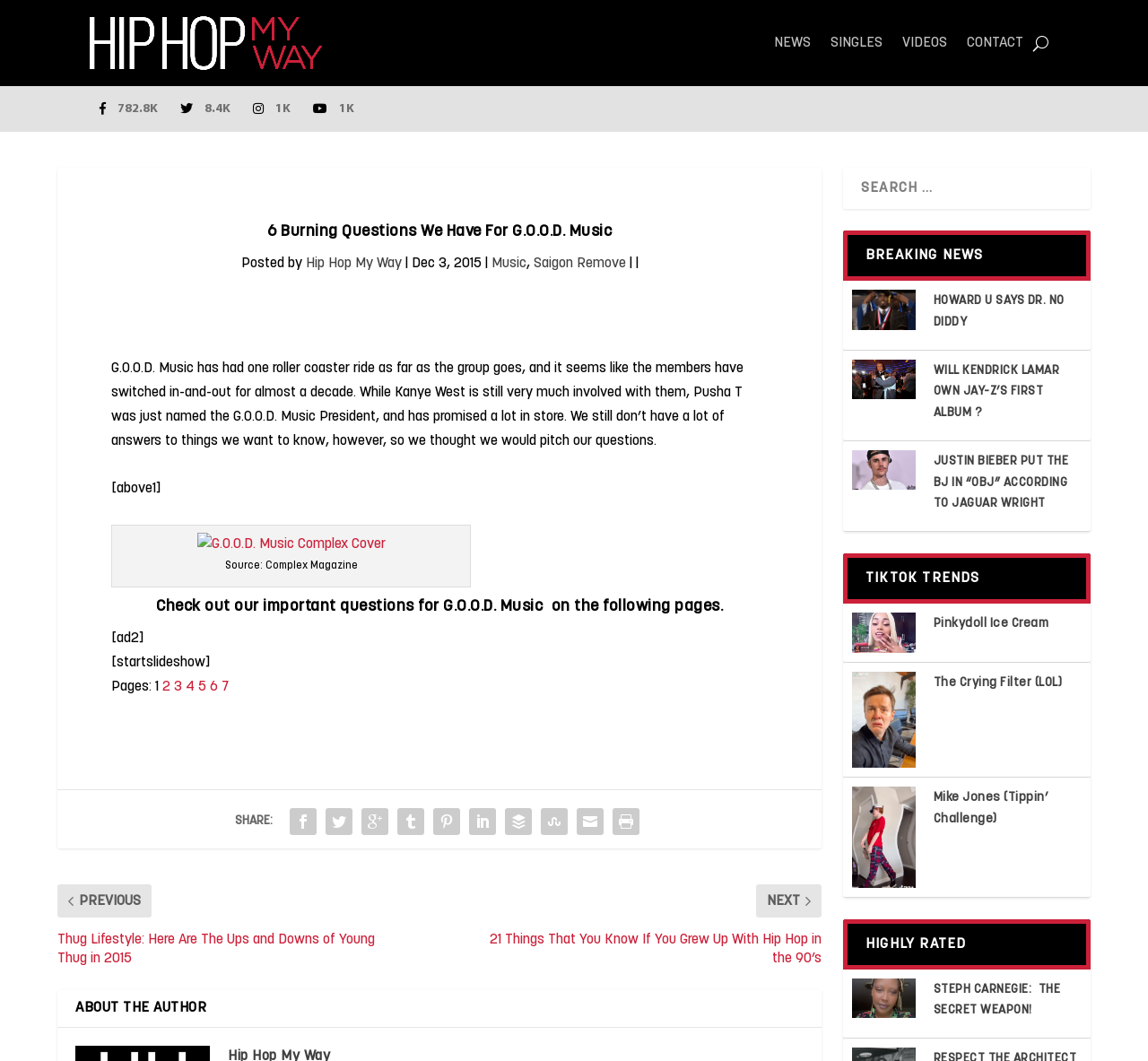How many pages are there in the article?
Please provide a single word or phrase as your answer based on the image.

7